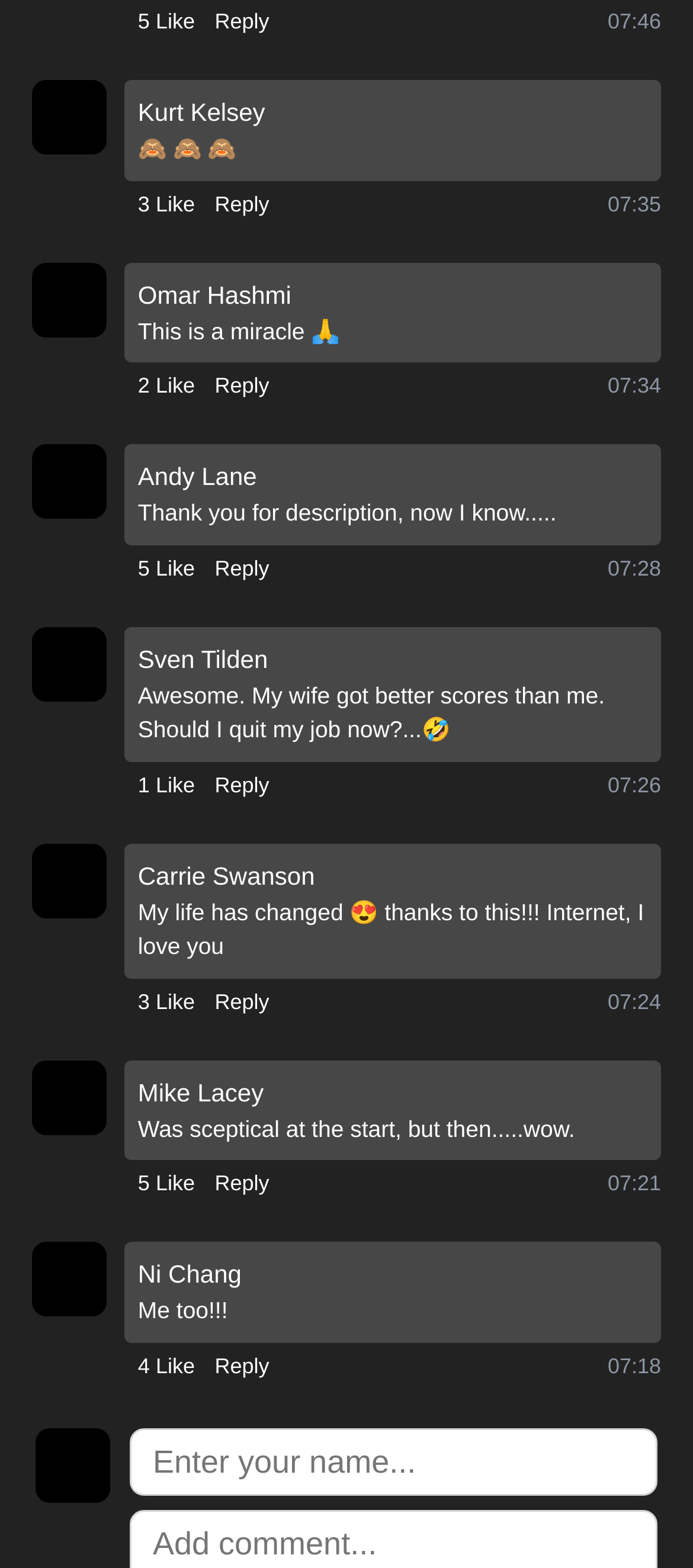Respond to the question below with a single word or phrase:
What is the name of the person who wrote the fifth comment?

Carrie Swanson